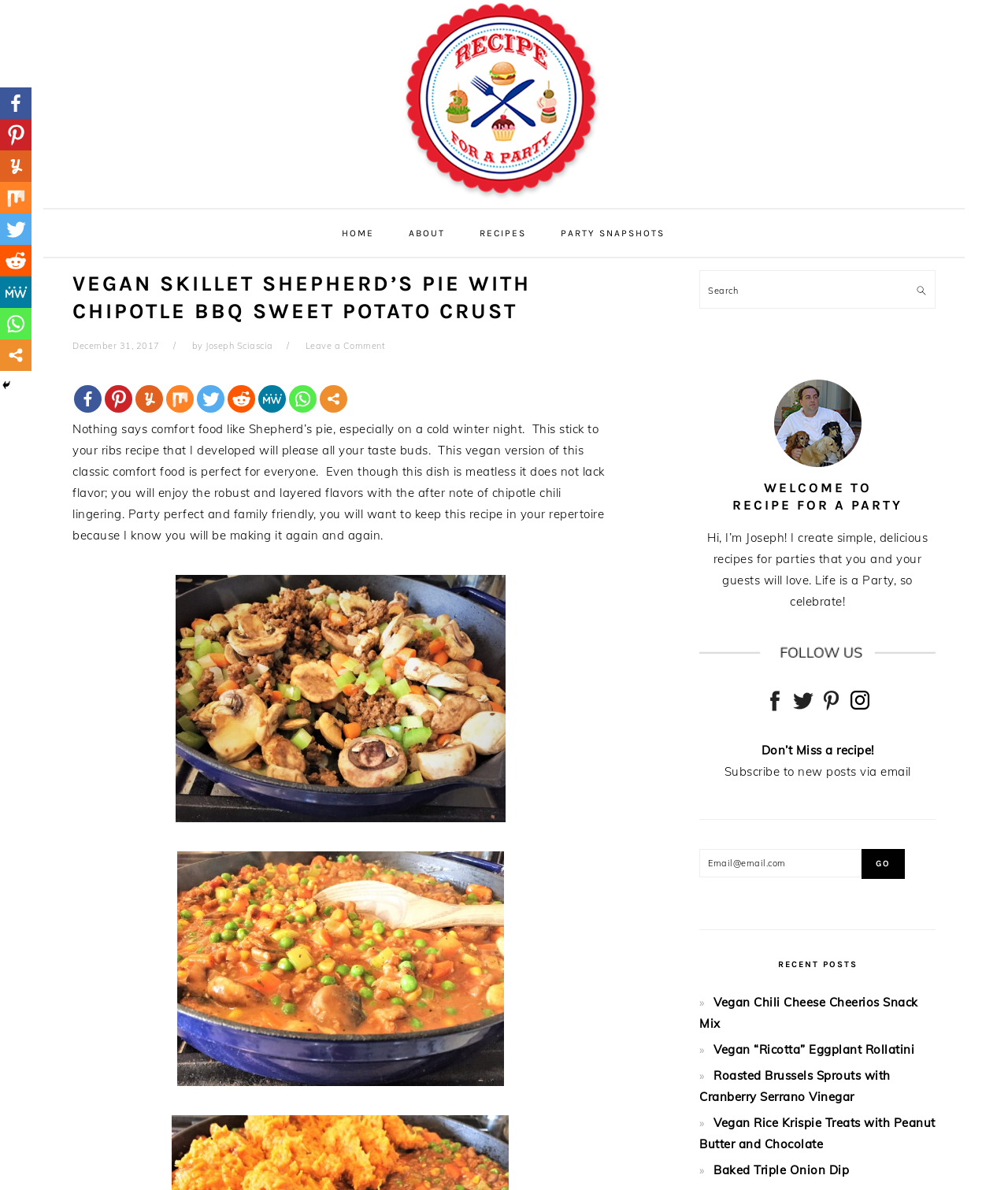What is the topic of the recent posts section?
Please provide a detailed answer to the question.

I inferred the answer by examining the link elements in the 'RECENT POSTS' section, which have titles such as 'Vegan Chili Cheese Cheerios Snack Mix' and 'Vegan “Ricotta” Eggplant Rollatini', indicating that the recent posts are related to vegan recipes.